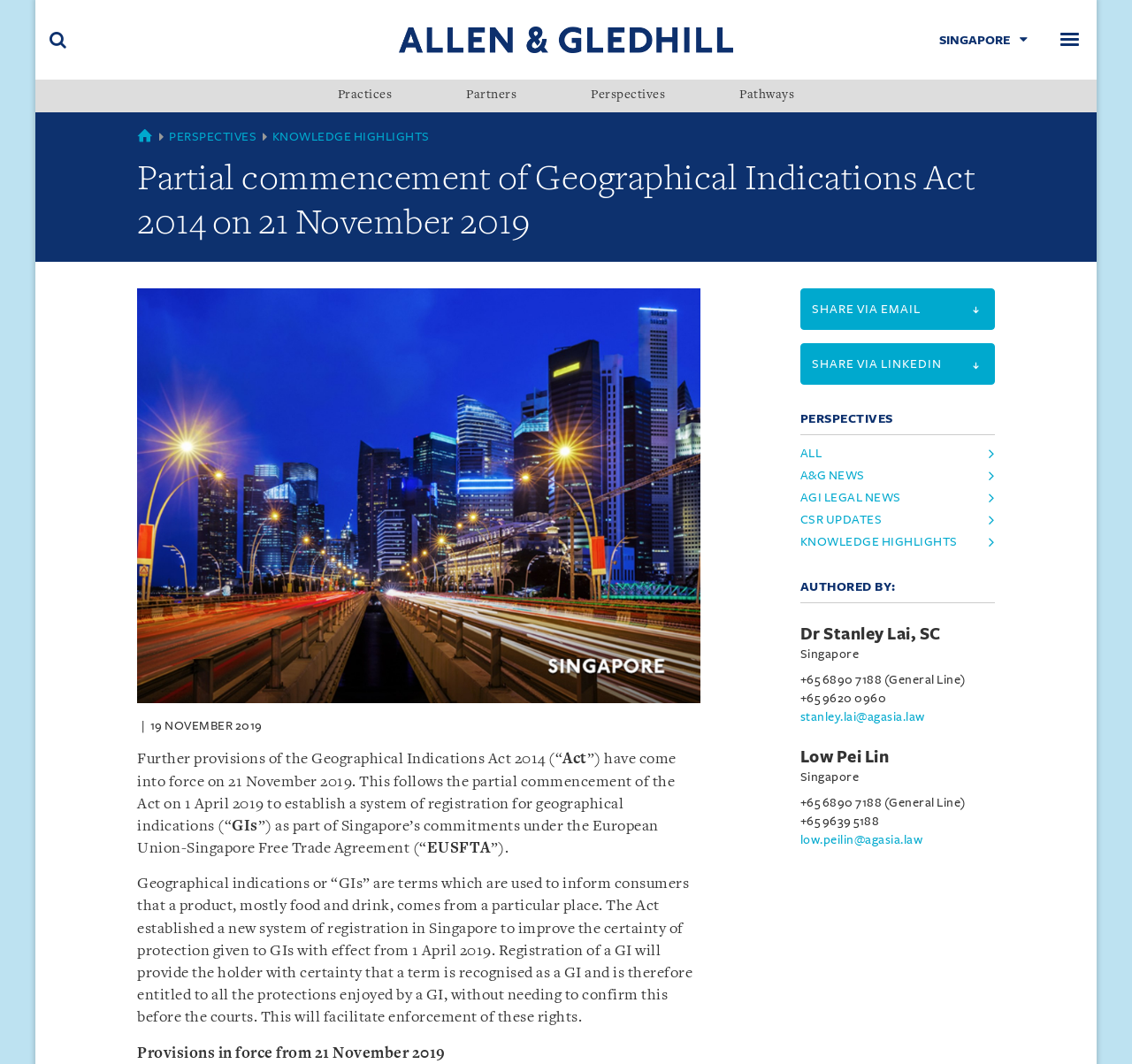Give an extensive and precise description of the webpage.

This webpage is about the partial commencement of the Geographical Indications Act 2014 on 21 November 2019. At the top, there is a logo of Allen & Gledhill, a law firm, accompanied by a search button, a menu button, and a button with a Singapore flag icon. Below these buttons, there are several links to different sections of the website, including "ABOUT US", "PRACTICES", "PARTNERS", "PERSPECTIVES", and "PATHWAYS".

The main content of the webpage is divided into two sections. On the left side, there is a header with the title "Partial commencement of Geographical Indications Act 2014 on 21 November 2019" followed by a series of paragraphs explaining the act and its implications. The text describes how the act establishes a system of registration for geographical indications, which are terms used to inform consumers that a product comes from a particular place.

On the right side, there are several links and buttons, including a "GLOBAL" link, a "PERSPECTIVES" link, and a "KNOWLEDGE HIGHLIGHTS" link. Below these links, there are three buttons to share the content via email, LinkedIn, or other means.

Further down the page, there is a section titled "PERSPECTIVES" with several links to related articles, including "ALL", "A&G NEWS", "AGI LEGAL NEWS", "CSR UPDATES", and "KNOWLEDGE HIGHLIGHTS". Below this section, there is an "AUTHORED BY" section with information about the authors, Dr. Stanley Lai, SC, and Low Pei Lin, including their names, locations, phone numbers, and email addresses.